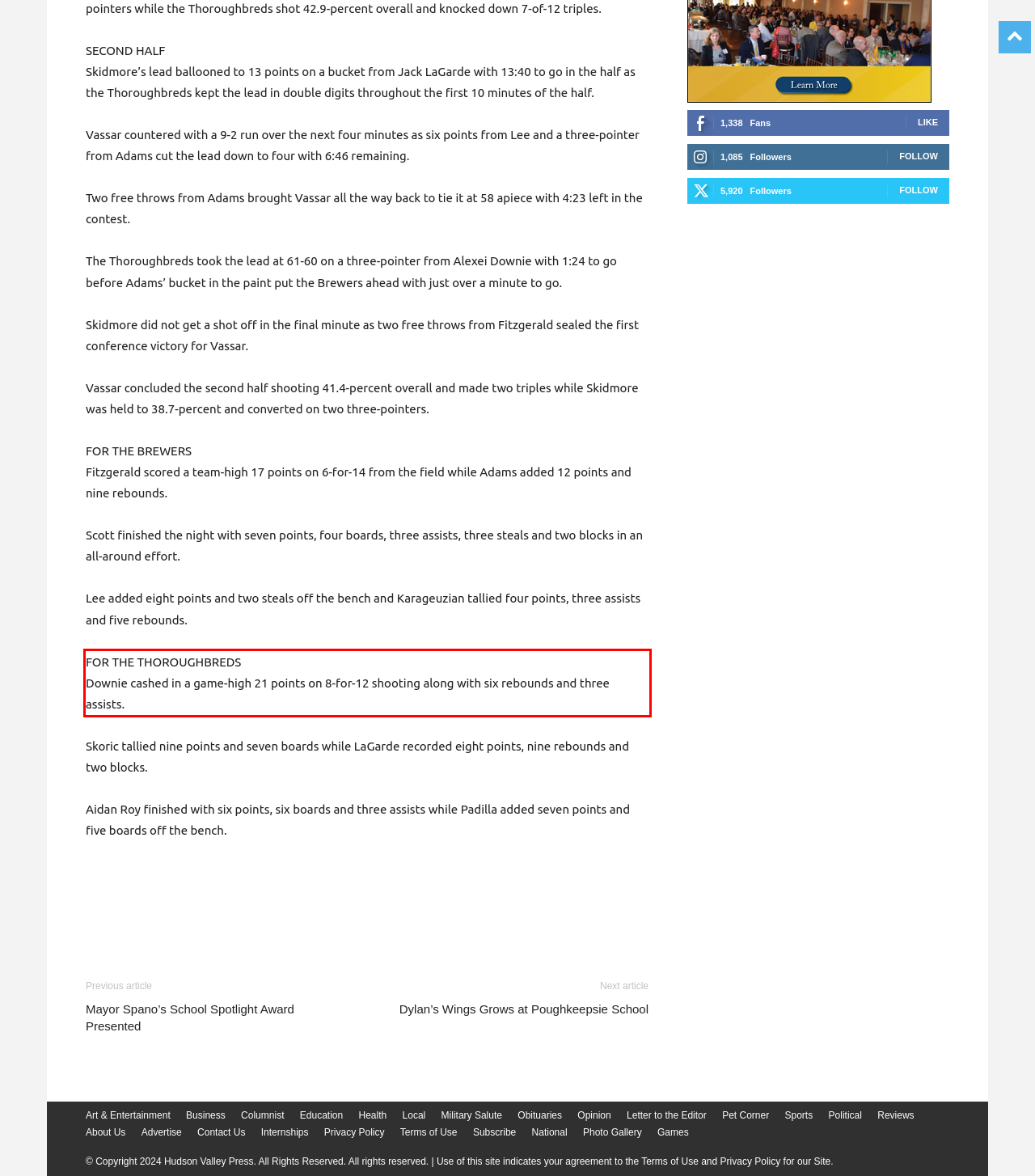You are provided with a screenshot of a webpage that includes a red bounding box. Extract and generate the text content found within the red bounding box.

FOR THE THOROUGHBREDS Downie cashed in a game-high 21 points on 8-for-12 shooting along with six rebounds and three assists.